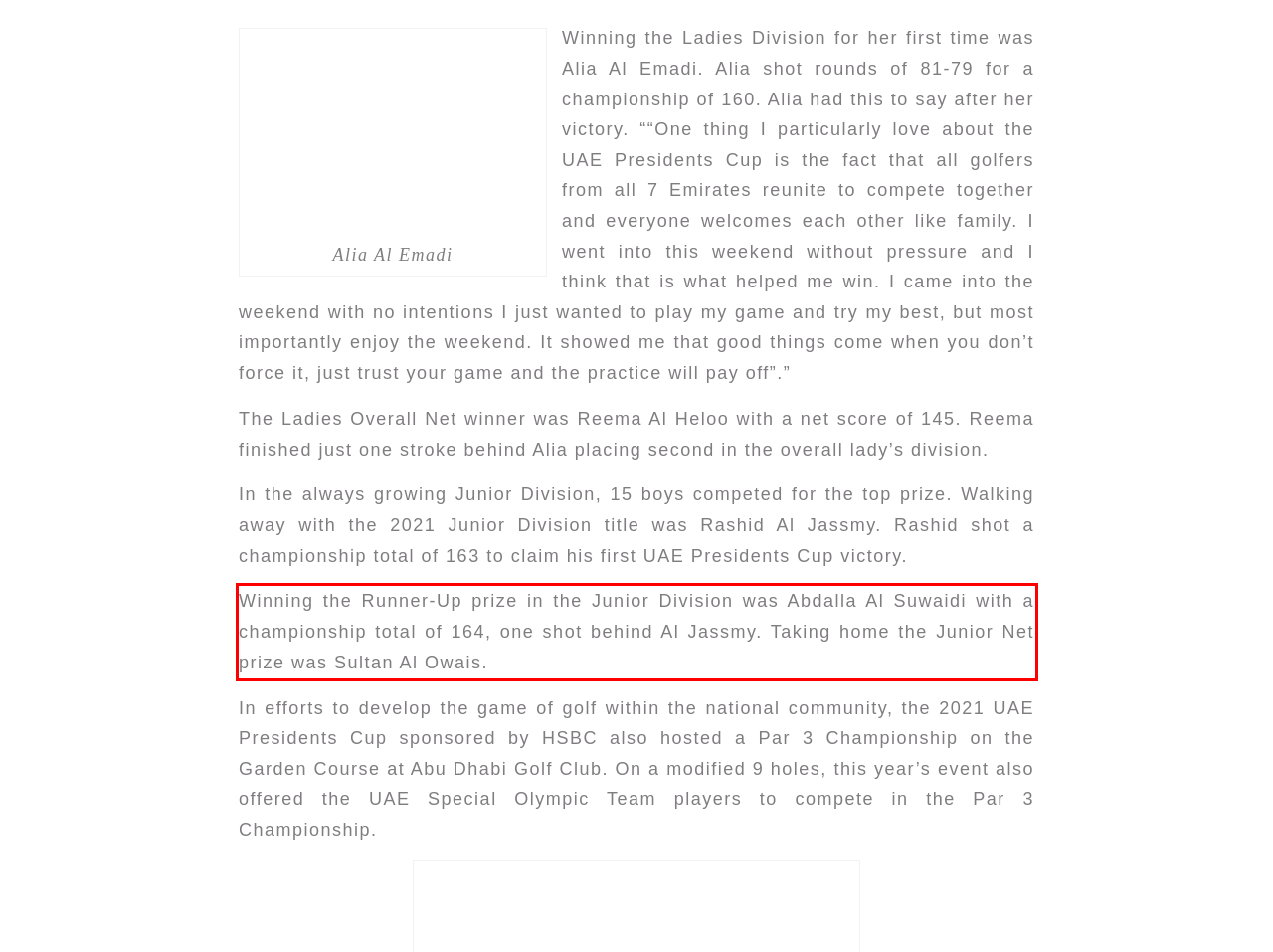Review the screenshot of the webpage and recognize the text inside the red rectangle bounding box. Provide the extracted text content.

Winning the Runner-Up prize in the Junior Division was Abdalla Al Suwaidi with a championship total of 164, one shot behind Al Jassmy. Taking home the Junior Net prize was Sultan Al Owais.